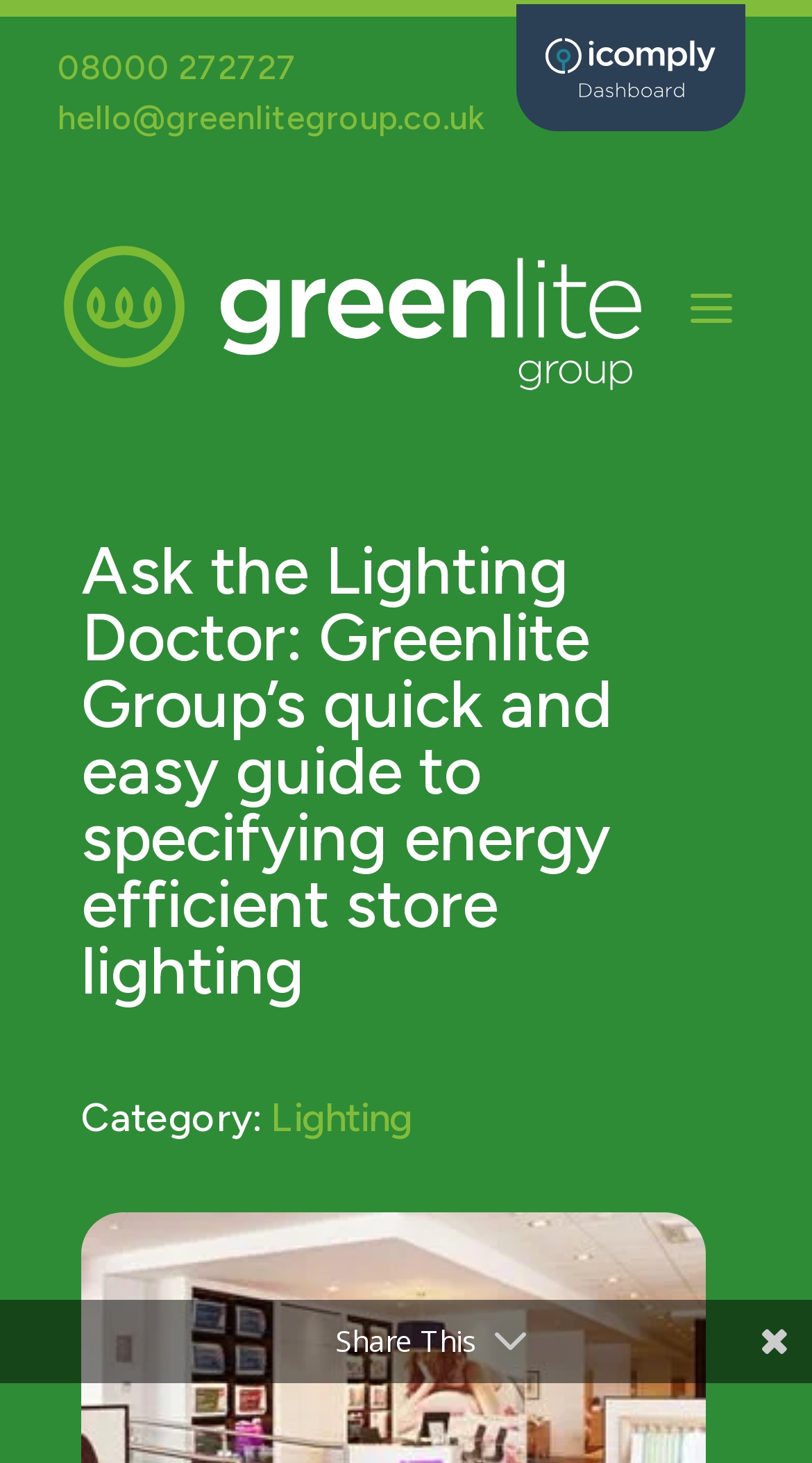Please examine the image and provide a detailed answer to the question: What is the phone number to contact?

I found the phone number by looking at the top section of the webpage, where the contact information is usually displayed. The phone number is written in a static text element.